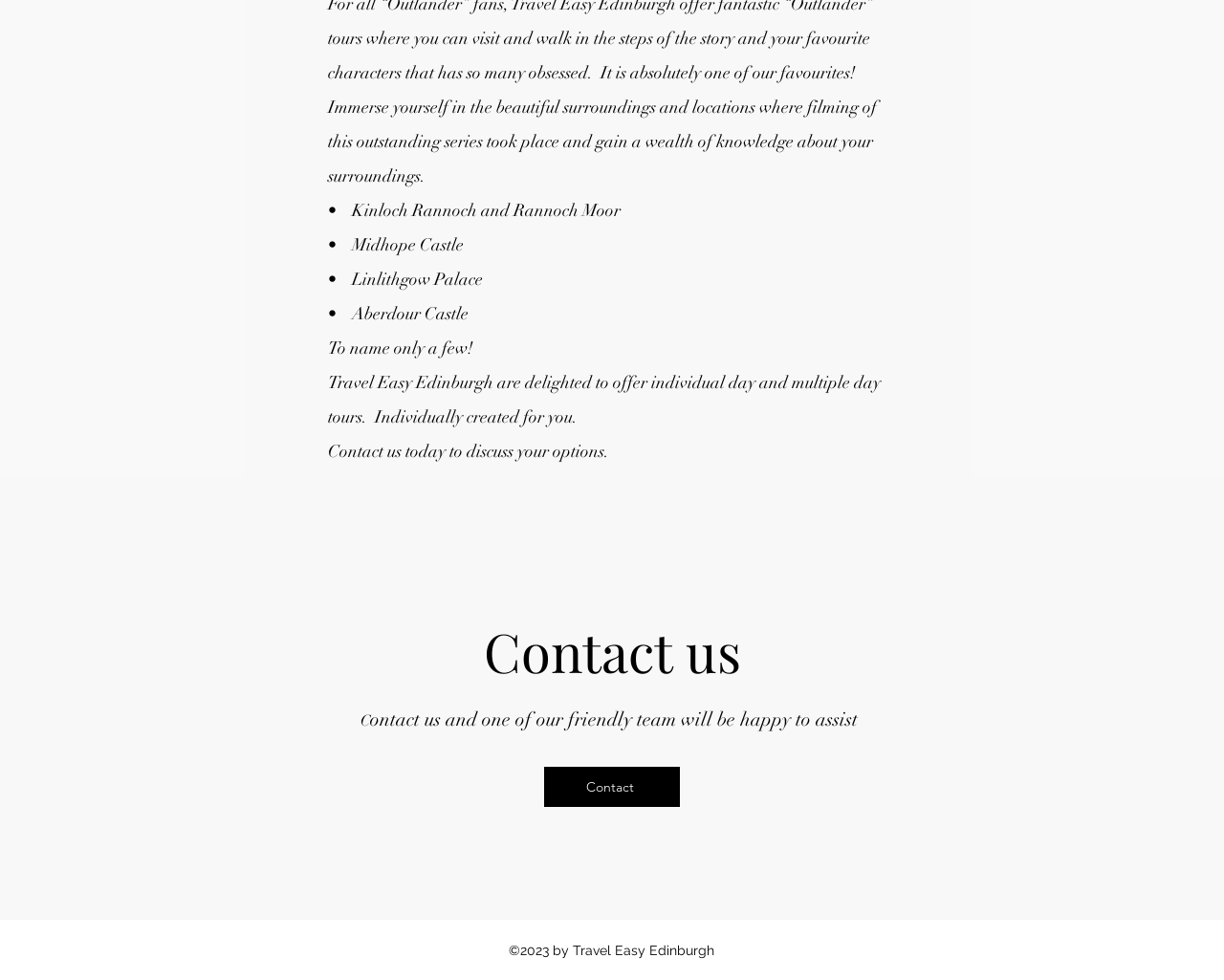What is the purpose of the 'Contact us' section?
Answer the question with as much detail as possible.

The 'Contact us' section appears to be encouraging visitors to get in touch with Travel Easy Edinburgh to discuss their tour options, with a promise that one of their friendly team will be happy to assist.